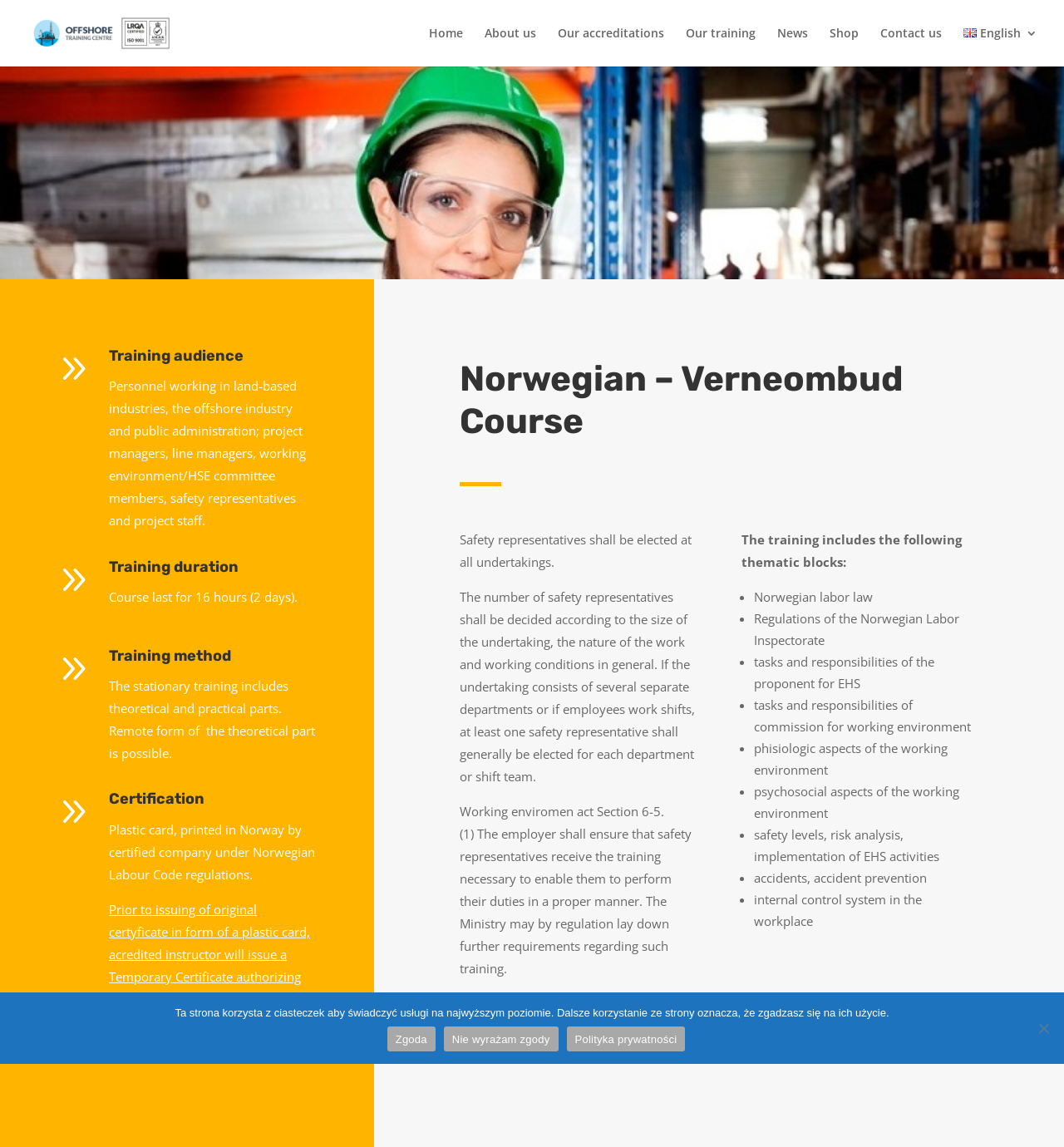Provide a one-word or short-phrase answer to the question:
What is the purpose of the safety representatives?

To perform their duties in a proper manner